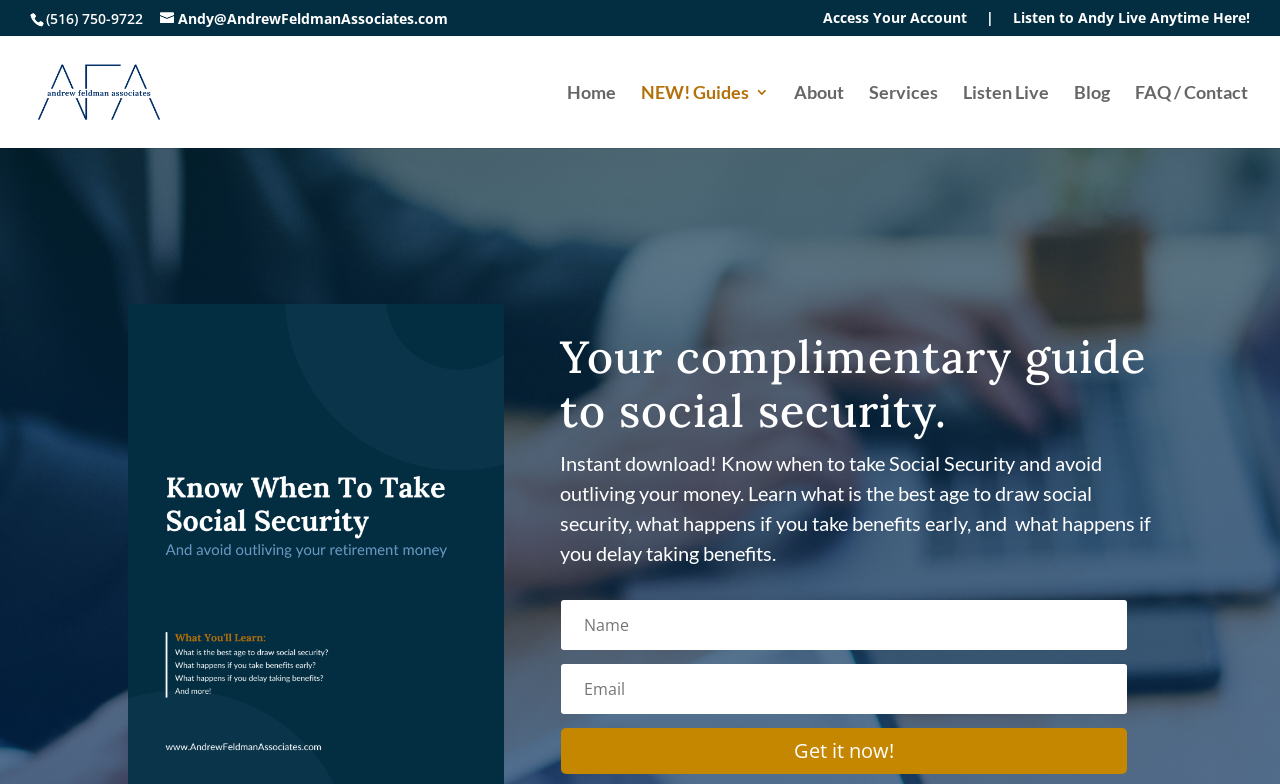What is the phone number on the top?
Carefully examine the image and provide a detailed answer to the question.

I found the phone number by looking at the top section of the webpage, where I saw a static text element with the phone number '(516) 750-9722'.